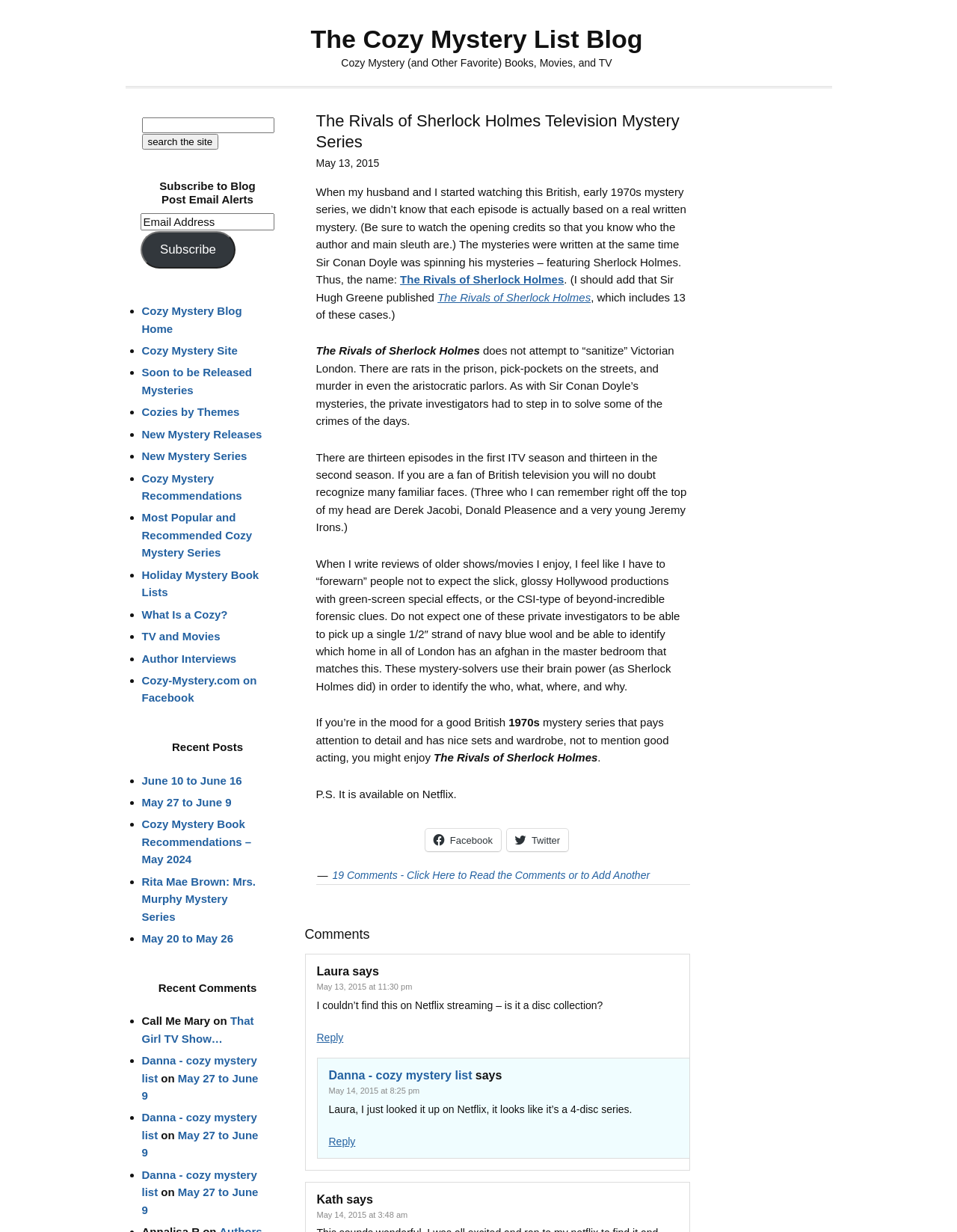What is the time period of the mystery series?
Offer a detailed and exhaustive answer to the question.

The answer can be found in the article content where it states 'this British, early 1970s mystery series'.